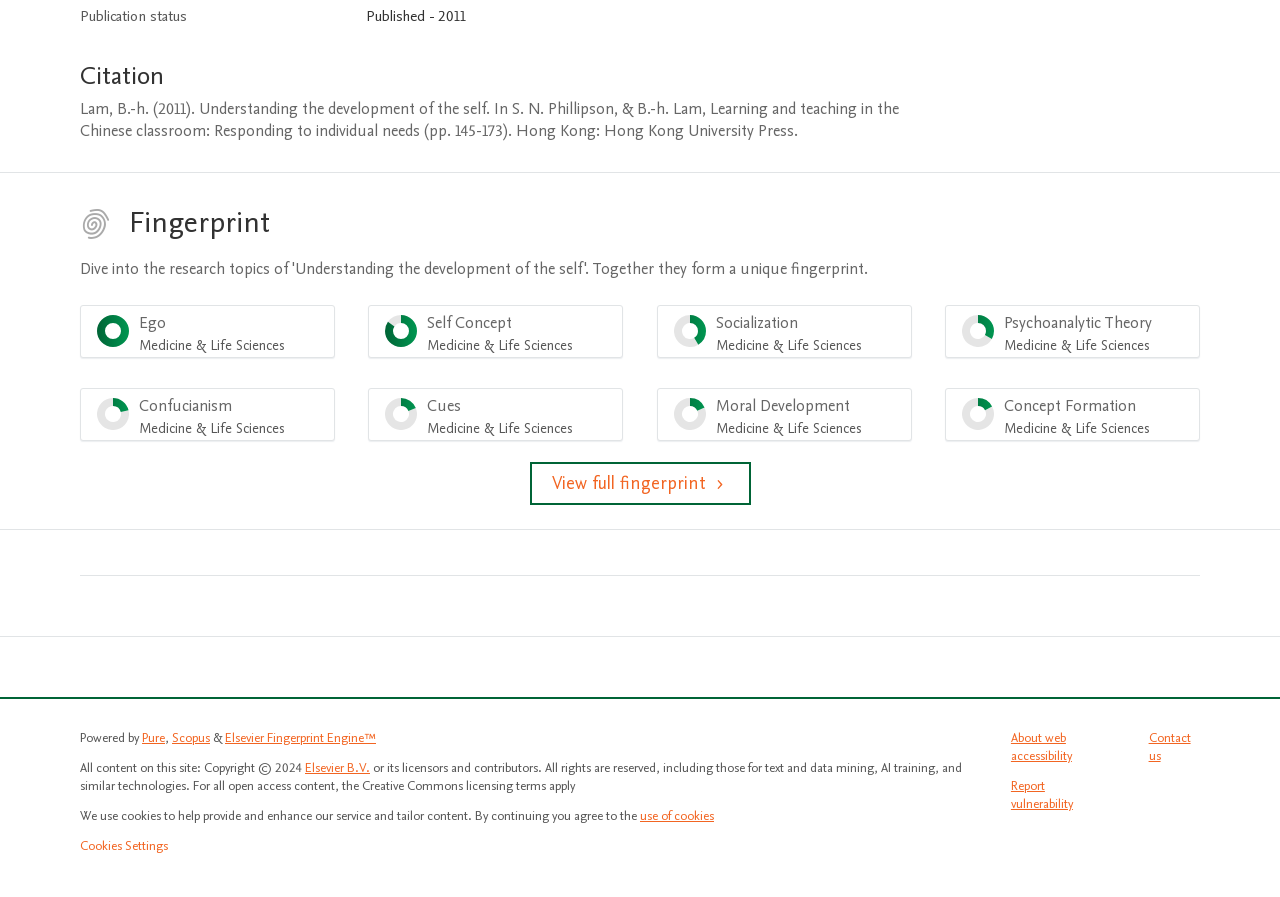What is the percentage of 'Ego Medicine & Life Sciences'?
Give a single word or phrase answer based on the content of the image.

100%